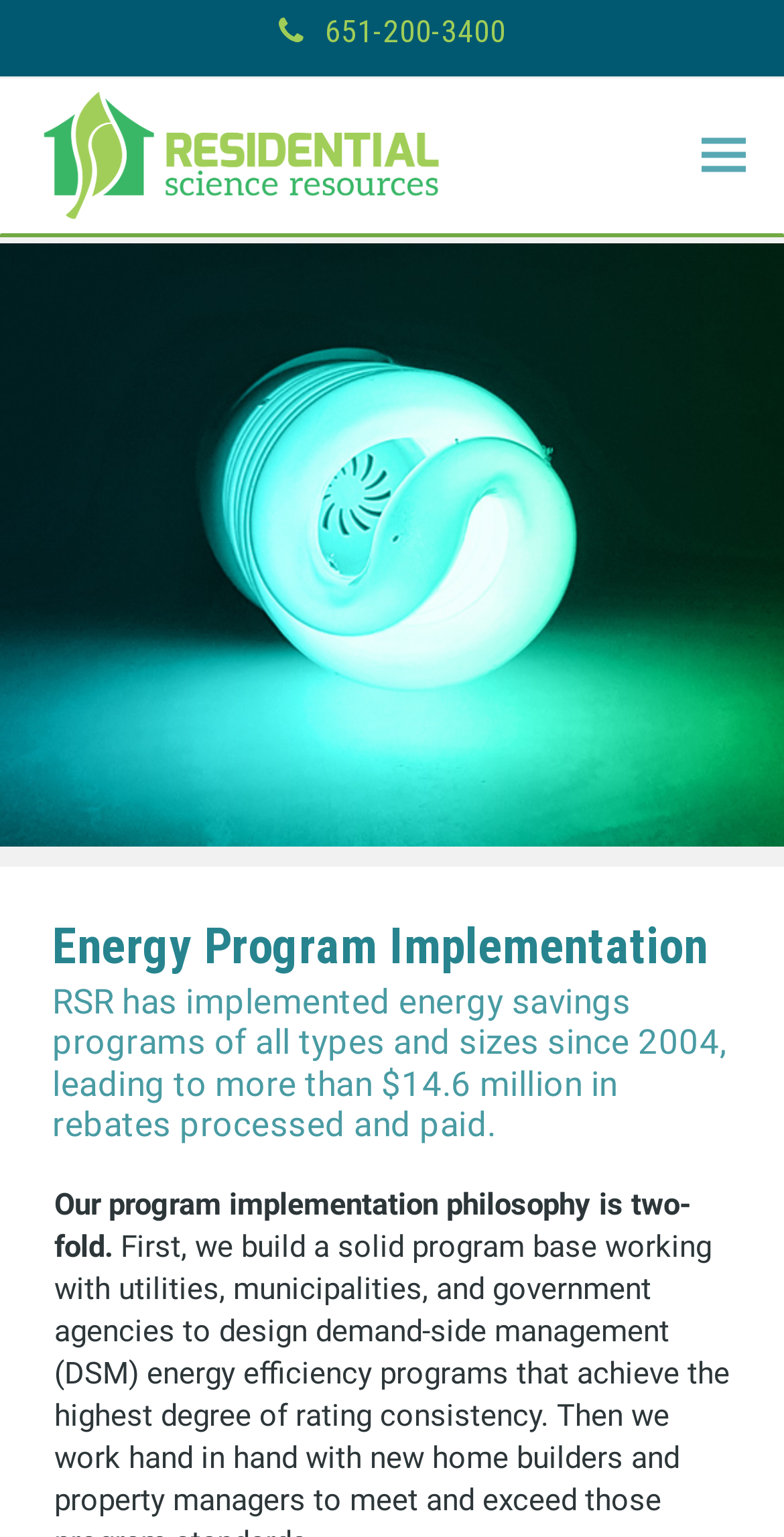Use one word or a short phrase to answer the question provided: 
What is the philosophy of the program implementation?

Two-fold